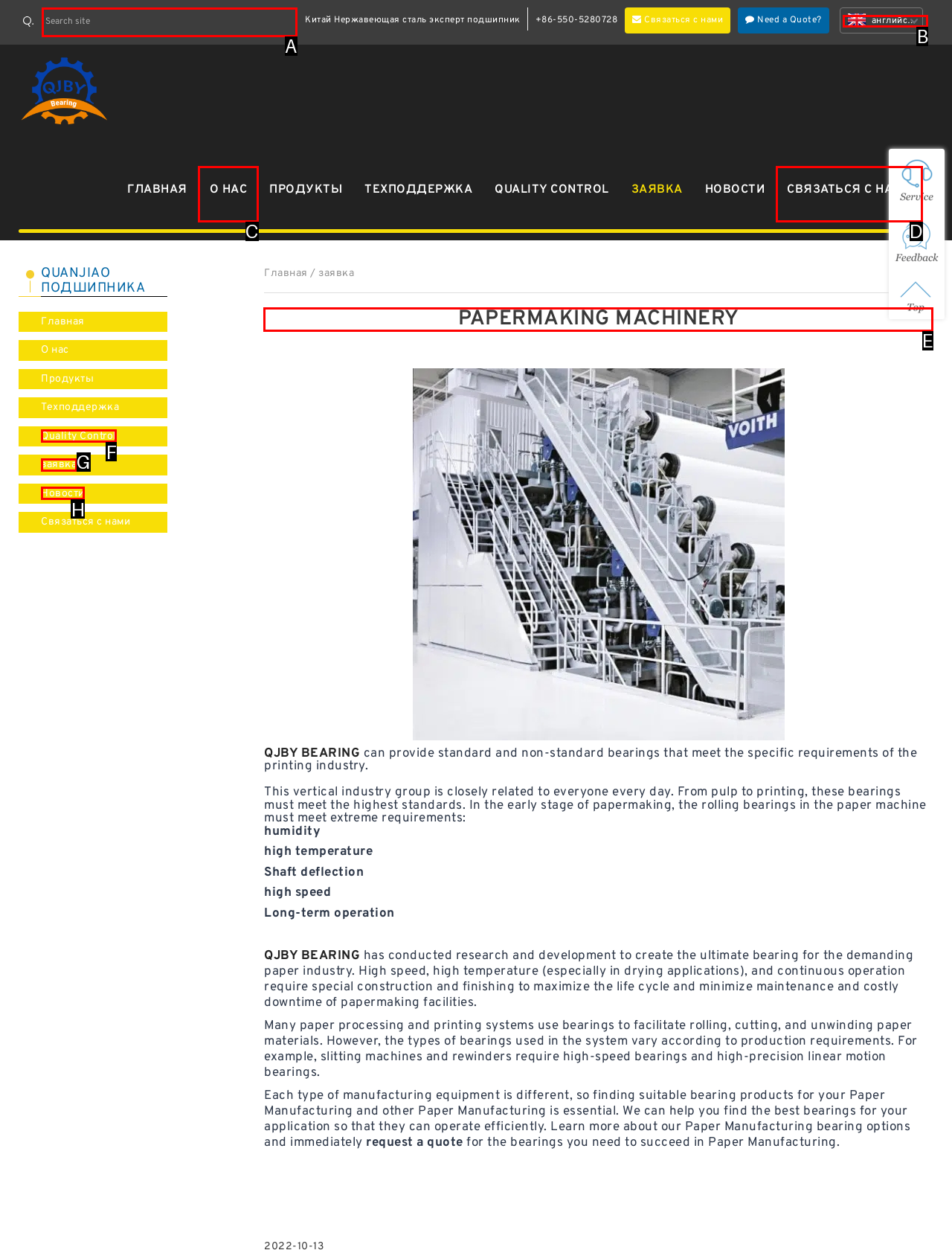Determine the HTML element to click for the instruction: Learn more about papermaking machinery.
Answer with the letter corresponding to the correct choice from the provided options.

E